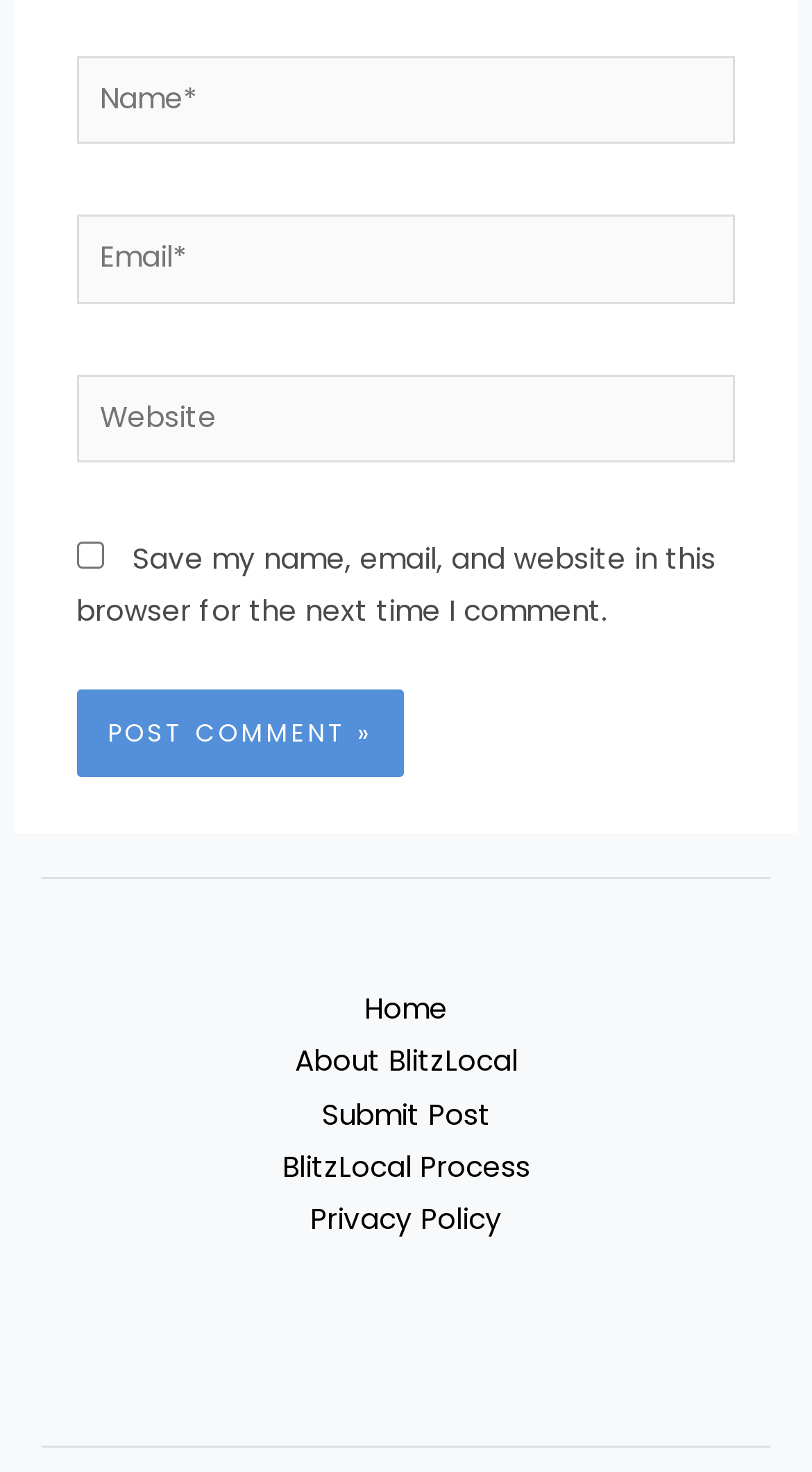Find the bounding box coordinates for the element that must be clicked to complete the instruction: "Submit a comment". The coordinates should be four float numbers between 0 and 1, indicated as [left, top, right, bottom].

[0.094, 0.468, 0.497, 0.528]